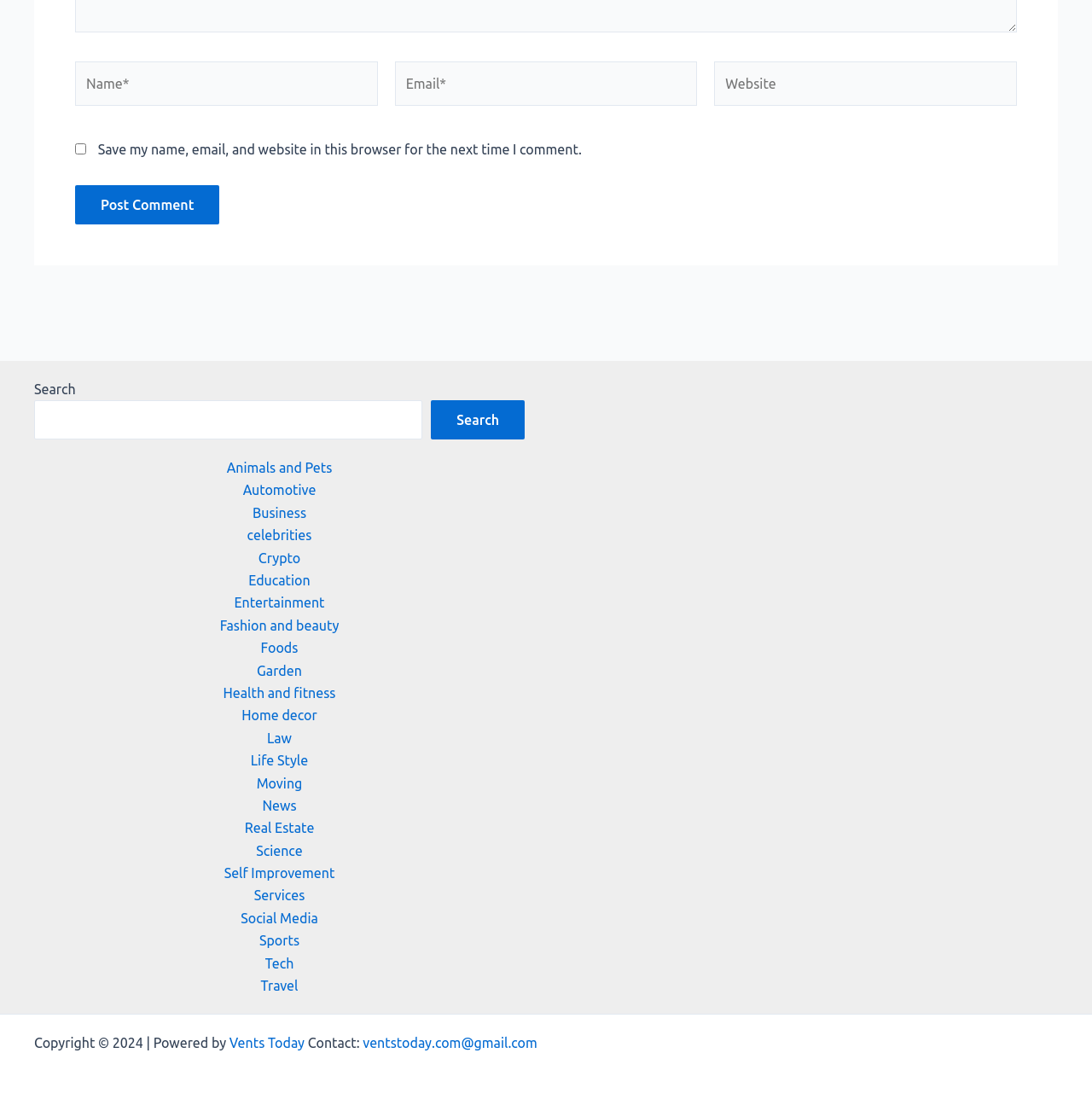Please specify the bounding box coordinates of the clickable section necessary to execute the following command: "Enter name".

[0.069, 0.055, 0.346, 0.095]